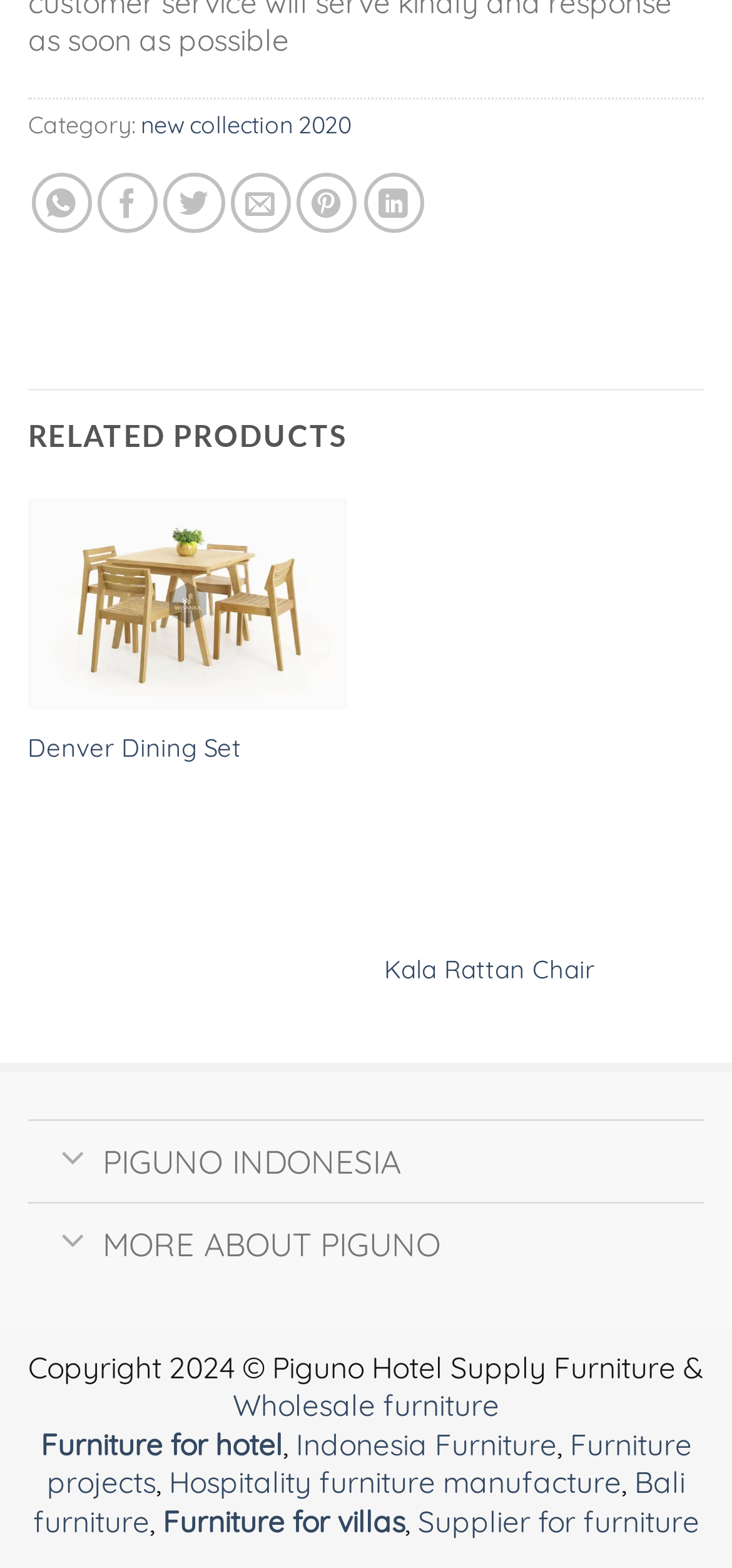What is the name of the related product?
By examining the image, provide a one-word or phrase answer.

Denver Dining Set